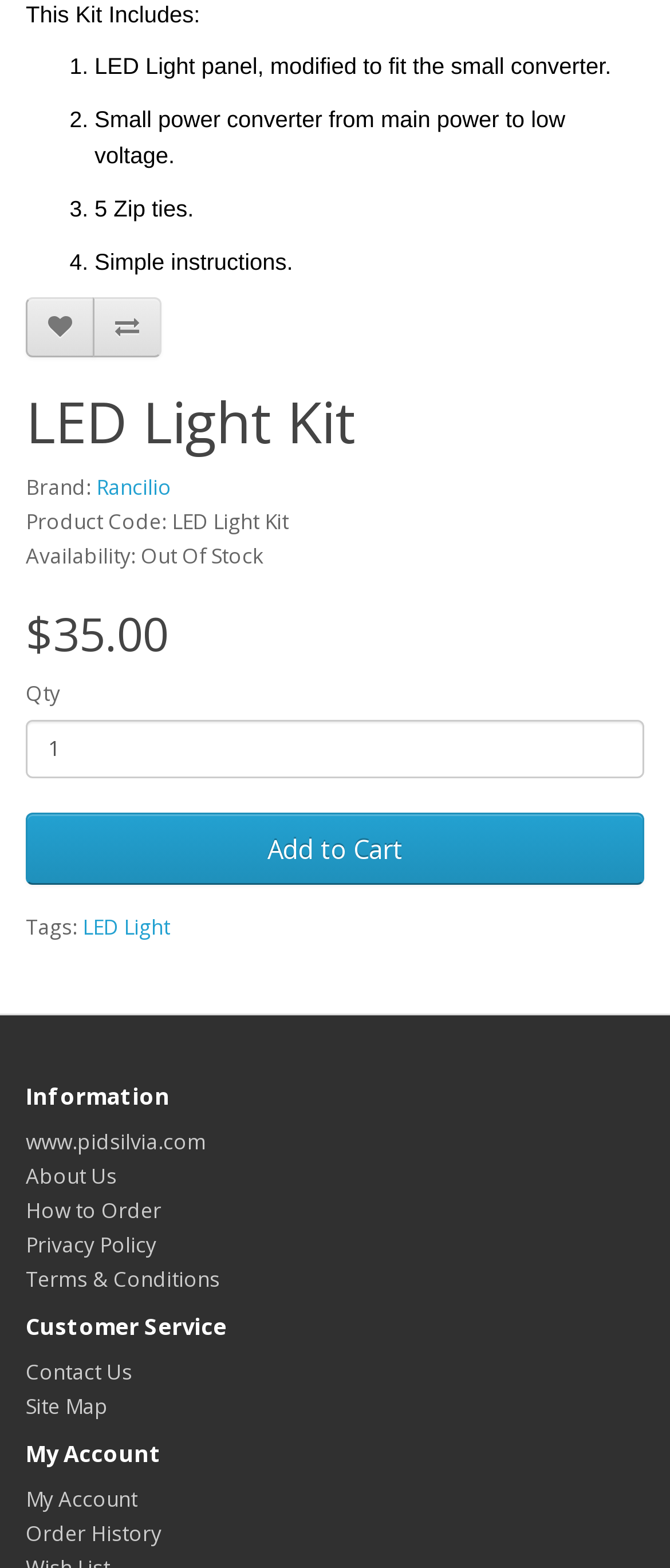Please find the bounding box coordinates of the element's region to be clicked to carry out this instruction: "Click the Add to Cart button".

[0.038, 0.518, 0.962, 0.564]